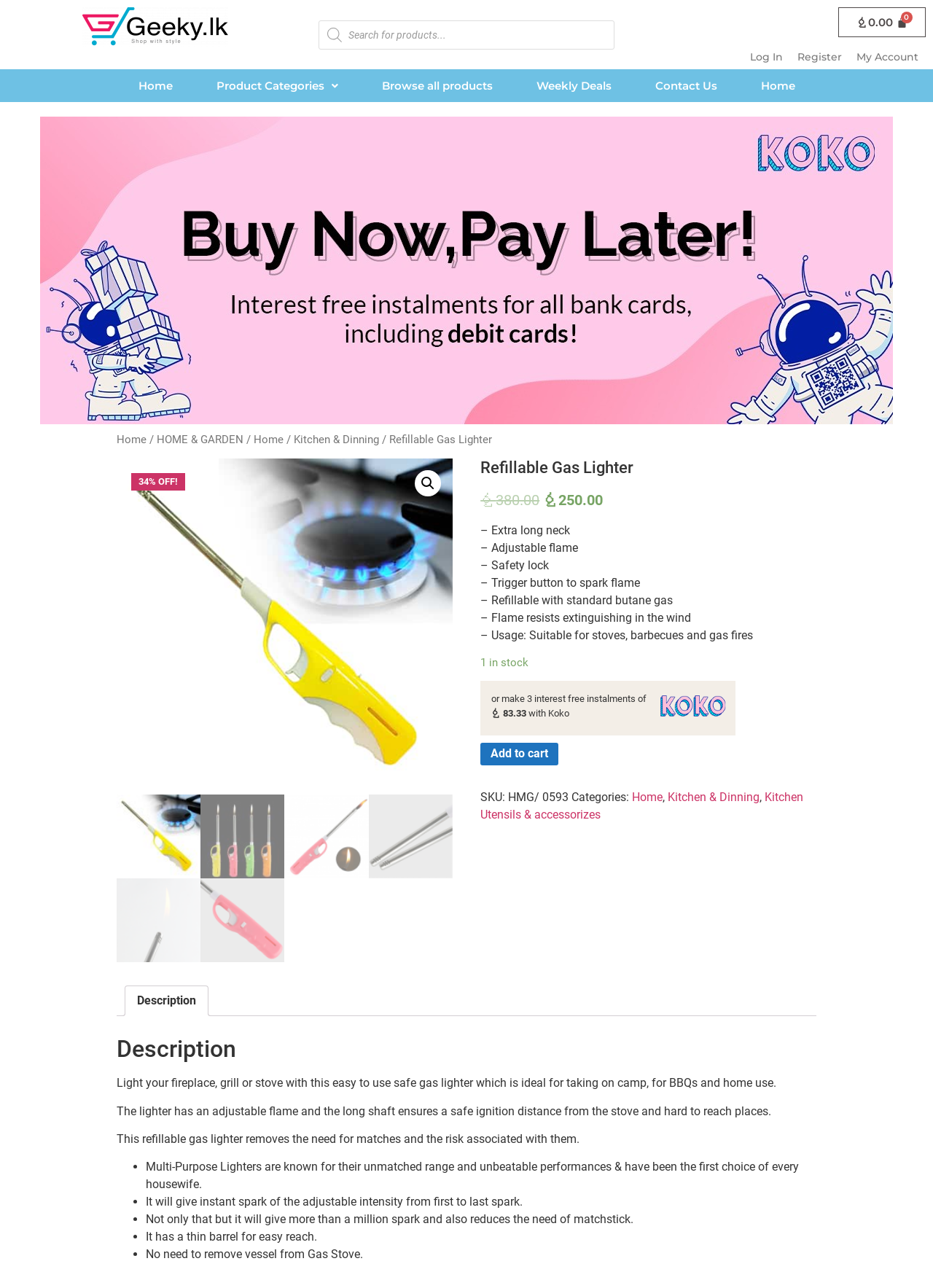Locate the UI element described as follows: "Kitchen Utensils & accessorizes". Return the bounding box coordinates as four float numbers between 0 and 1 in the order [left, top, right, bottom].

[0.515, 0.614, 0.861, 0.638]